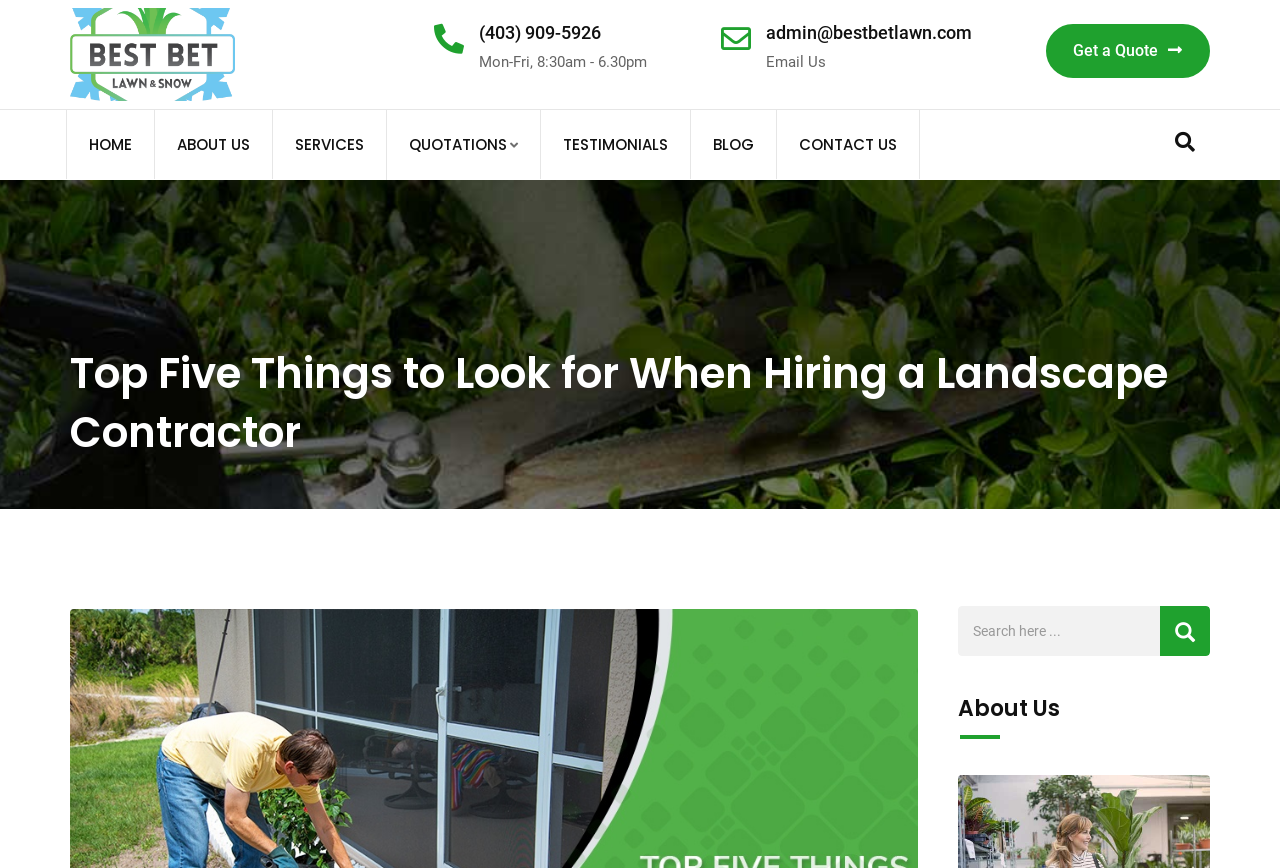Refer to the element description (403) 909-5926 and identify the corresponding bounding box in the screenshot. Format the coordinates as (top-left x, top-left y, bottom-right x, bottom-right y) with values in the range of 0 to 1.

[0.374, 0.025, 0.47, 0.05]